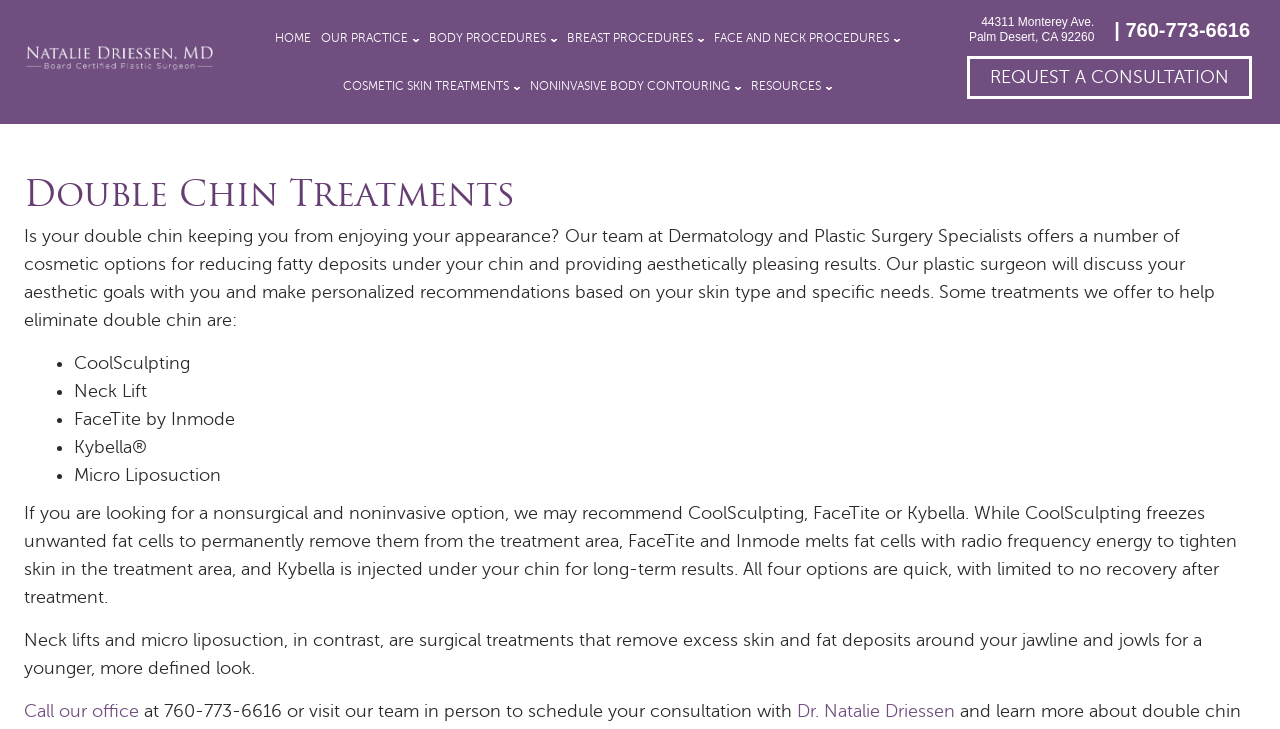Find the bounding box coordinates of the element you need to click on to perform this action: 'Navigate to HOME page'. The coordinates should be represented by four float values between 0 and 1, in the format [left, top, right, bottom].

[0.211, 0.019, 0.247, 0.085]